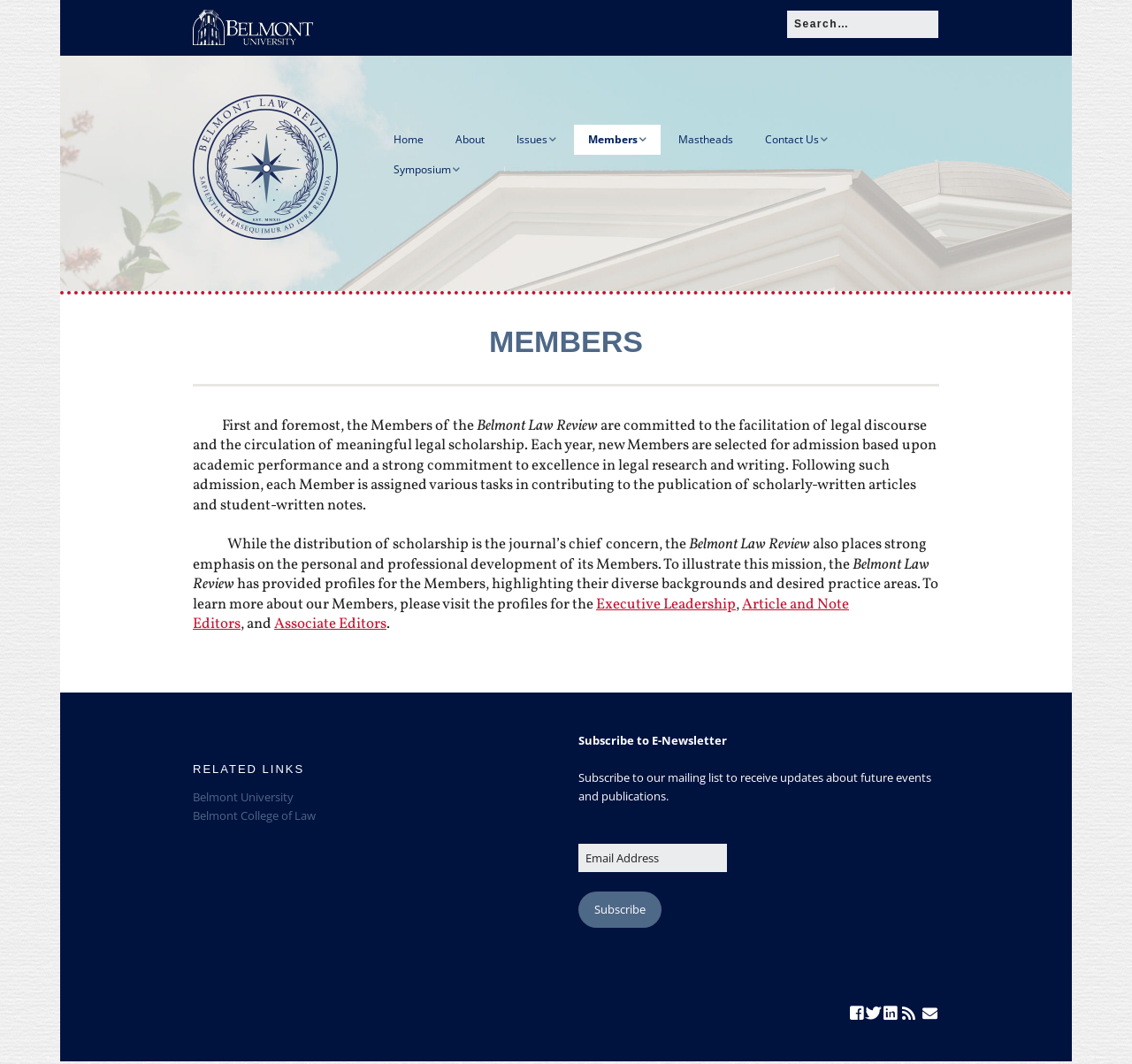What is the purpose of the Belmont Law Review?
Examine the image and give a concise answer in one word or a short phrase.

Facilitation of legal discourse and circulation of meaningful legal scholarship